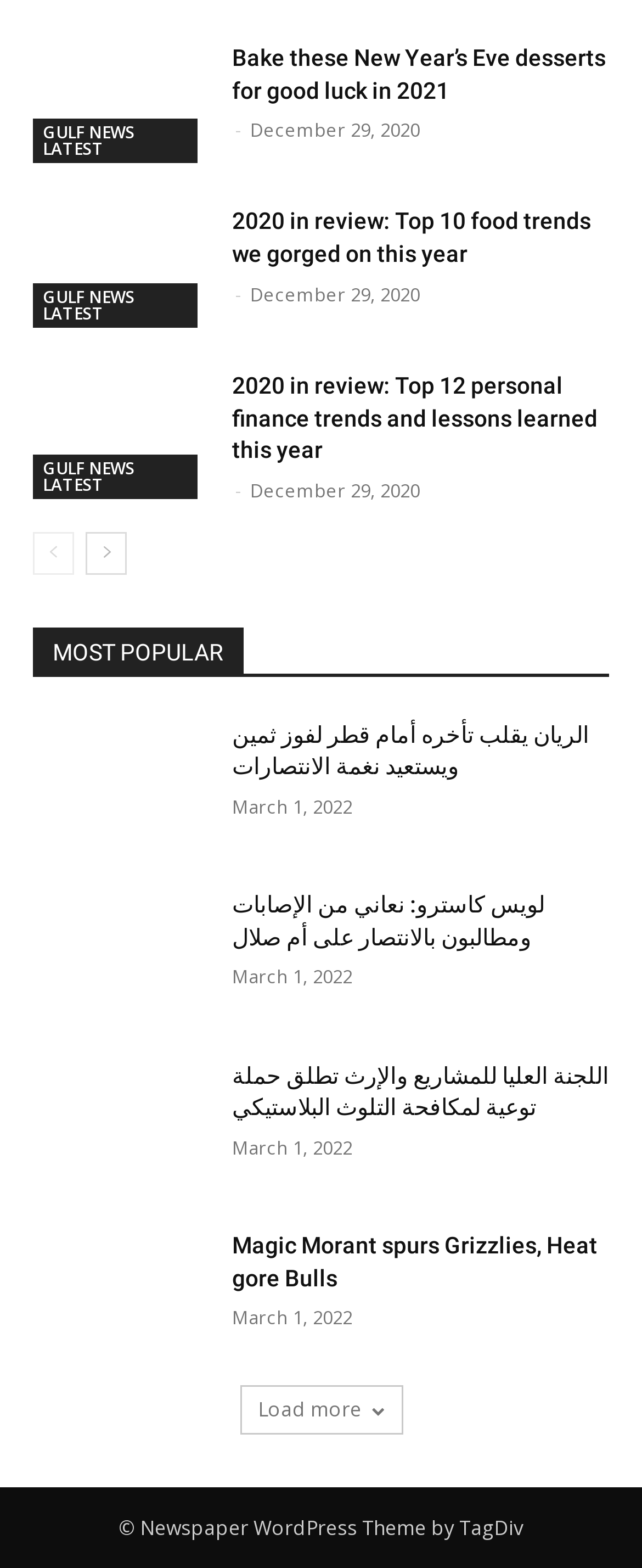Locate the bounding box of the UI element based on this description: "aria-label="prev-page"". Provide four float numbers between 0 and 1 as [left, top, right, bottom].

[0.051, 0.339, 0.115, 0.366]